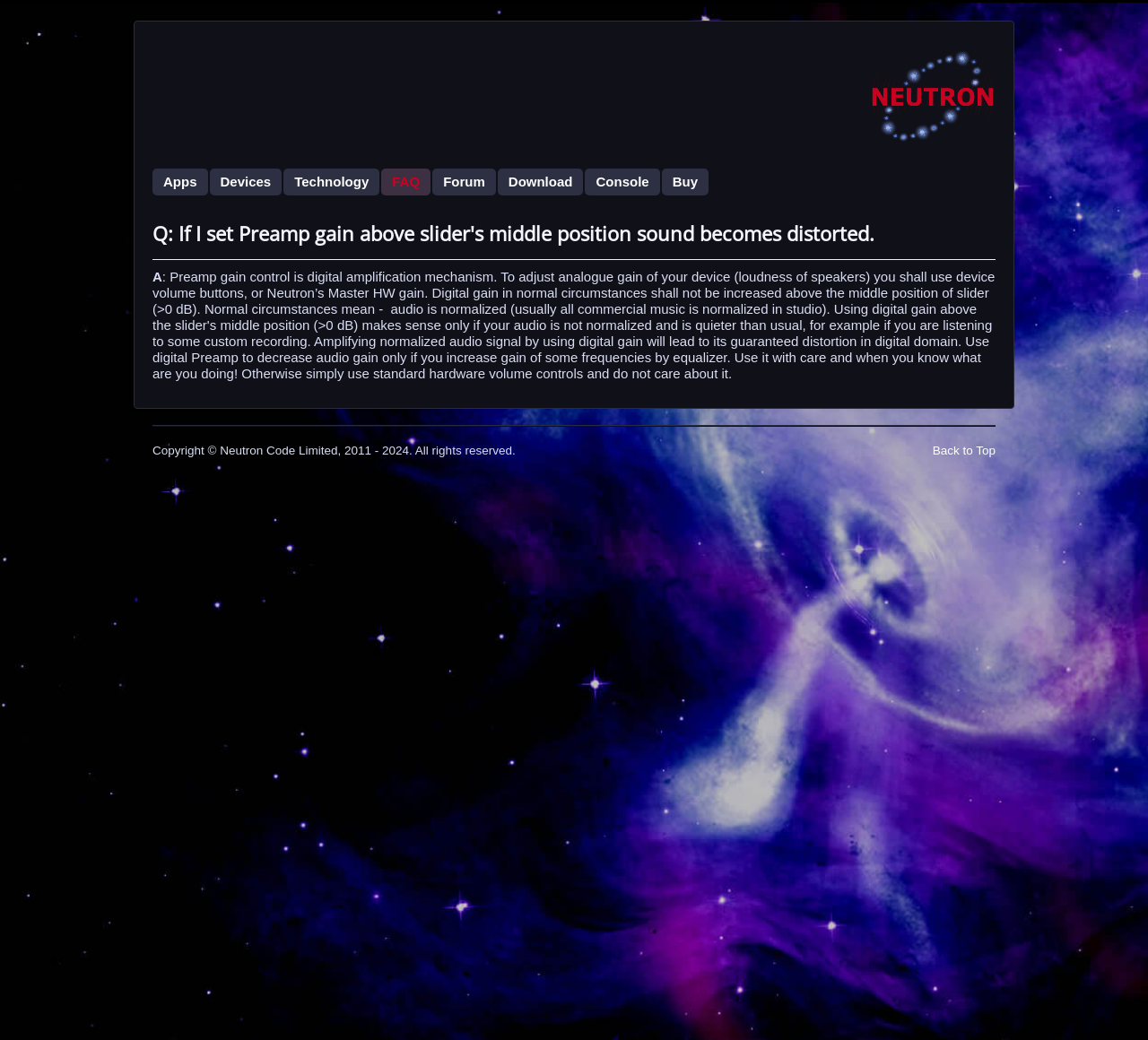Pinpoint the bounding box coordinates of the area that must be clicked to complete this instruction: "Go to the Apps page".

[0.133, 0.162, 0.181, 0.188]